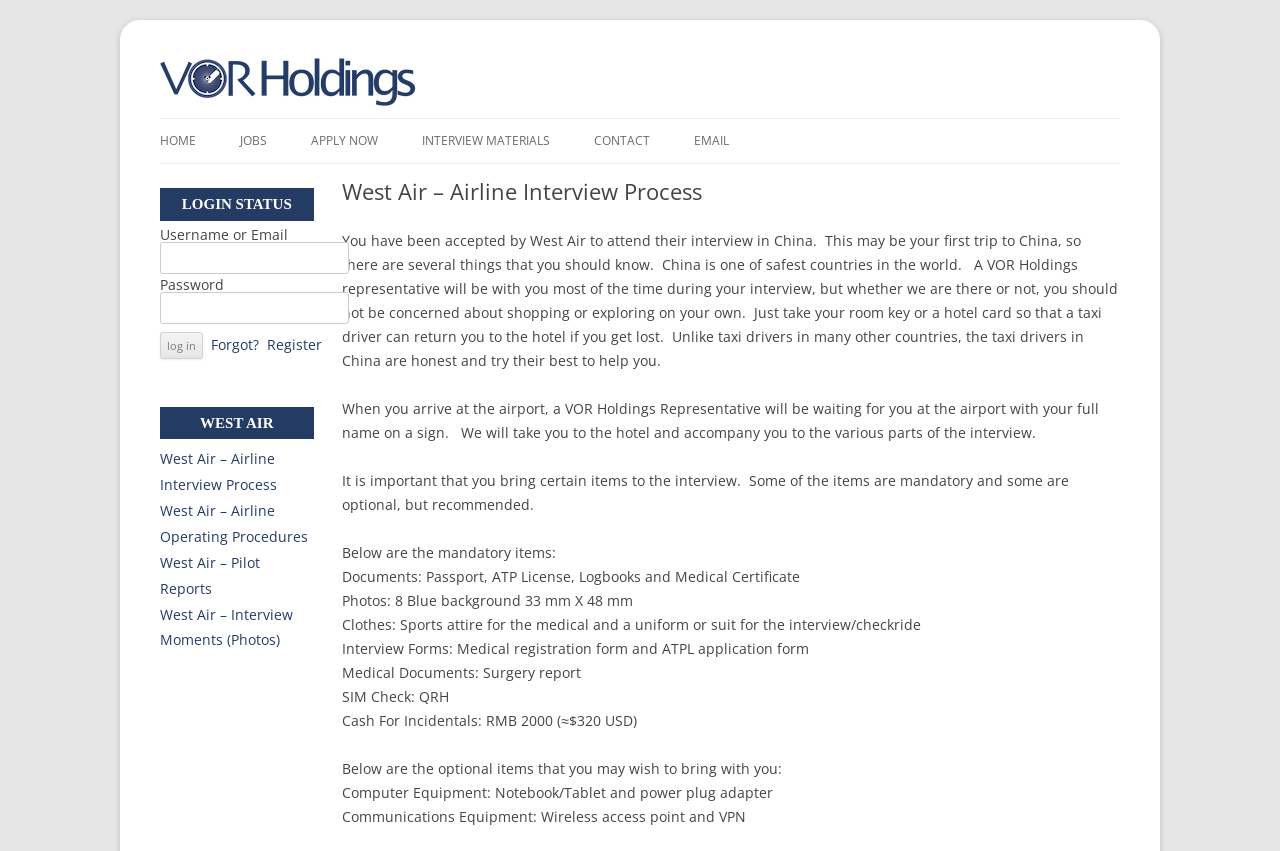Find the bounding box coordinates of the element to click in order to complete this instruction: "Enter username or email". The bounding box coordinates must be four float numbers between 0 and 1, denoted as [left, top, right, bottom].

[0.125, 0.284, 0.273, 0.322]